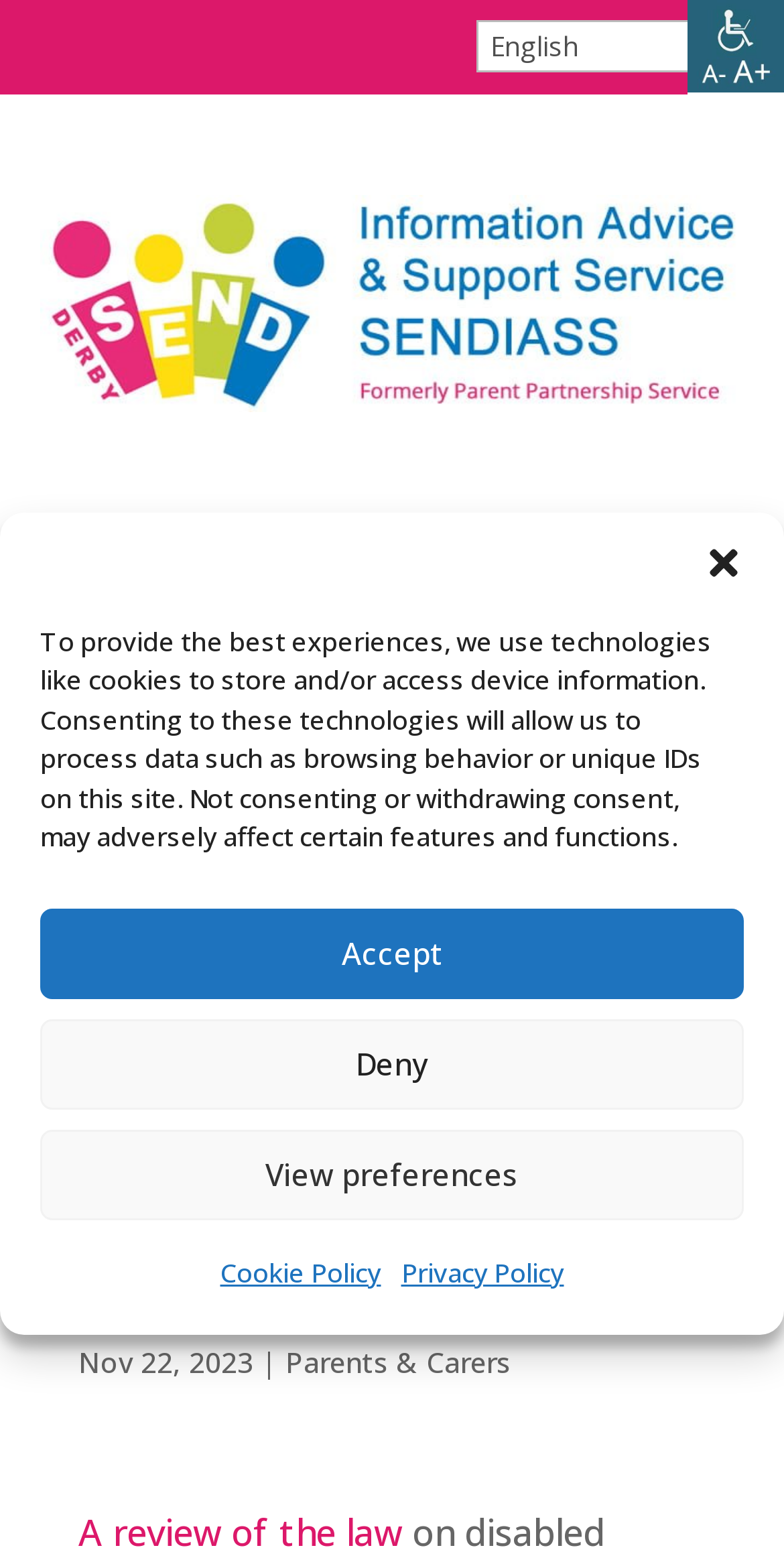Indicate the bounding box coordinates of the element that must be clicked to execute the instruction: "Read the article about a review of the law". The coordinates should be given as four float numbers between 0 and 1, i.e., [left, top, right, bottom].

[0.1, 0.965, 0.513, 0.996]